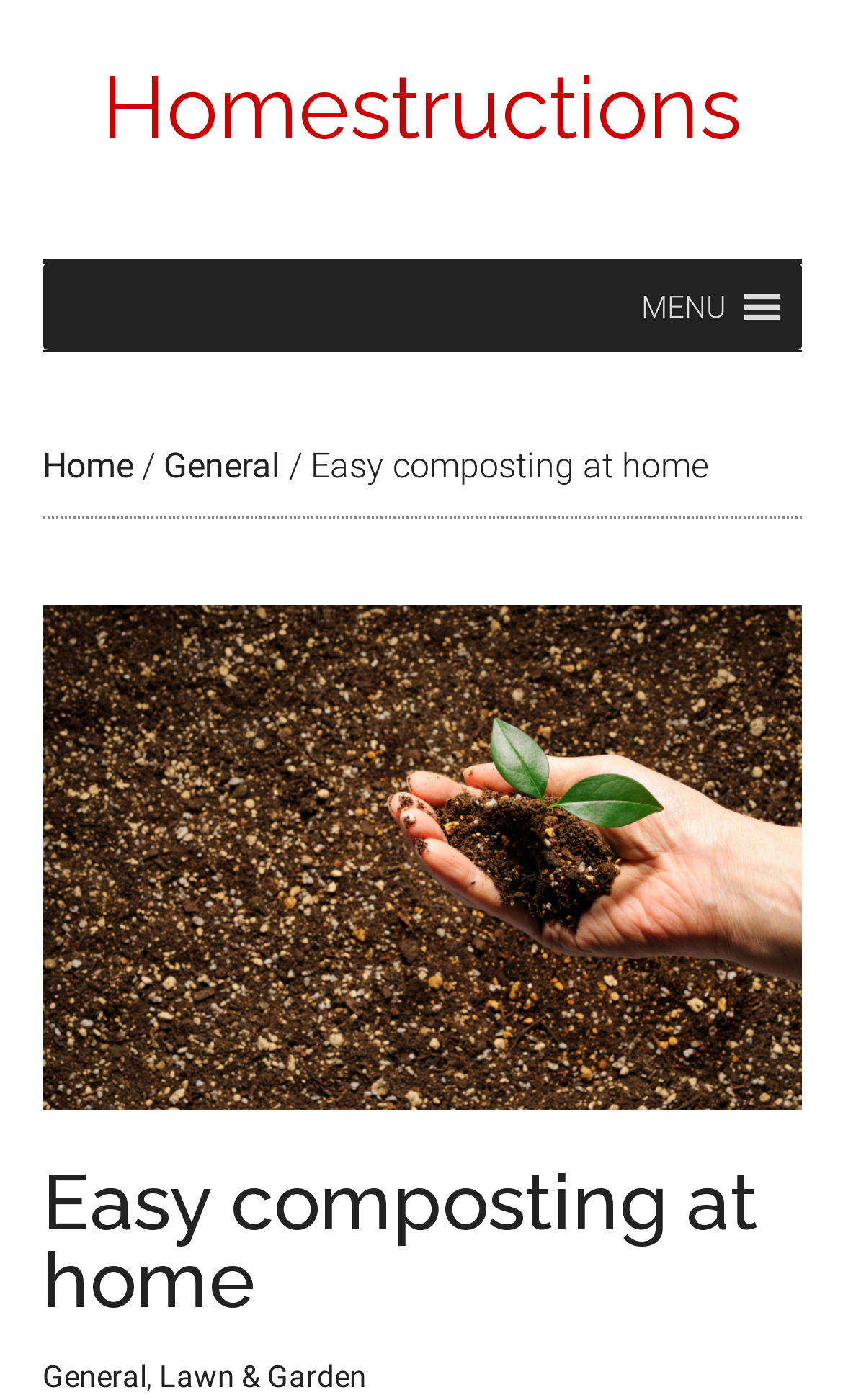What is the purpose of the links at the top of the page?
Can you offer a detailed and complete answer to this question?

I analyzed the links at the top of the page, which are 'Skip to main content', 'Skip to secondary menu', 'Skip to primary sidebar', and 'Skip to footer'. These links are likely intended to help users with accessibility needs to quickly navigate to different sections of the page.